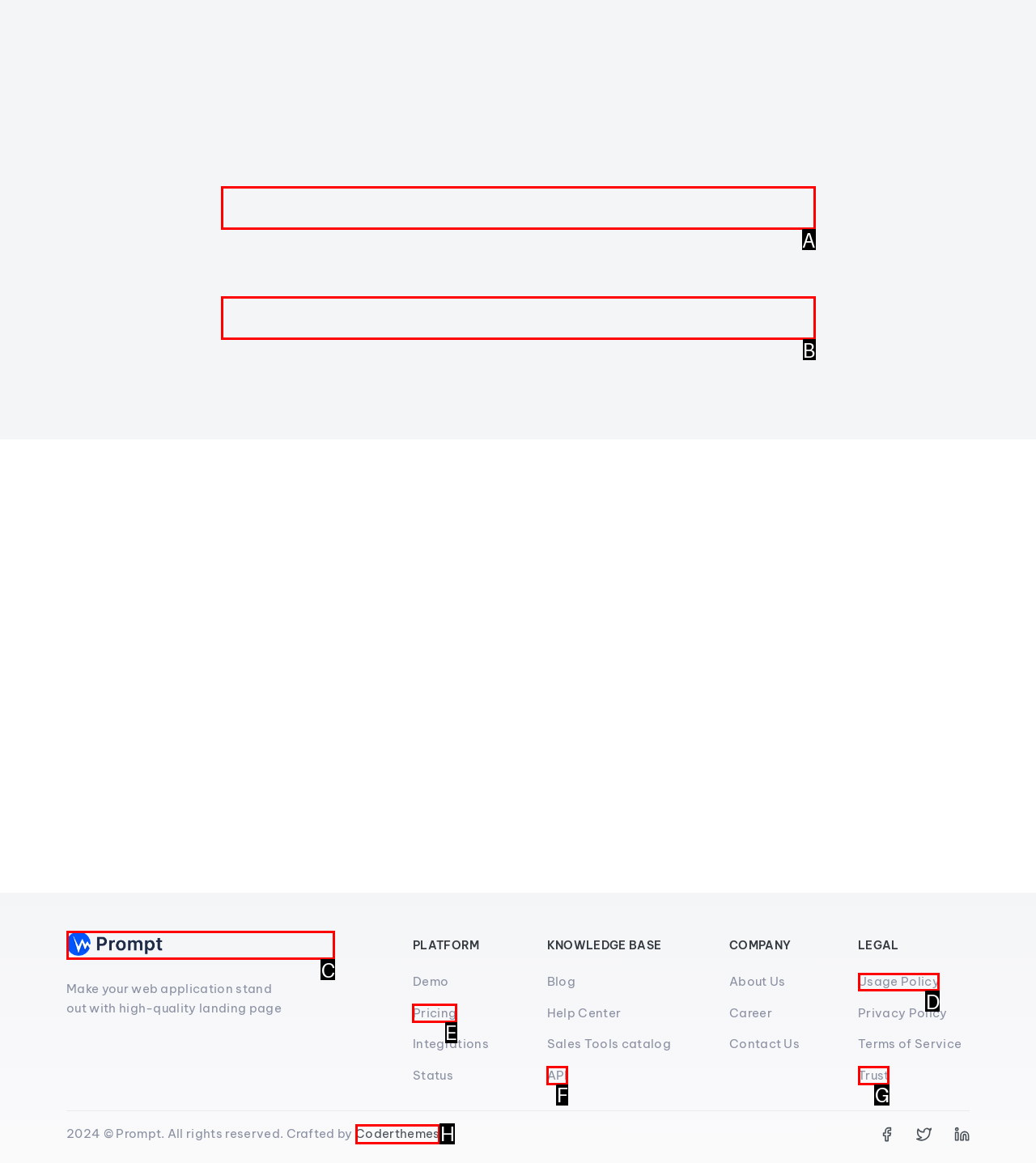Identify the UI element that corresponds to this description: Usage Policy
Respond with the letter of the correct option.

D